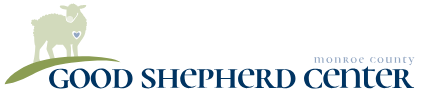What is the stylized image on the logo?
Provide a well-explained and detailed answer to the question.

The stylized image on the logo is a sheep on a green hill, which symbolizes care and guidance, representing the organization's mission to provide support and resources to those in need.